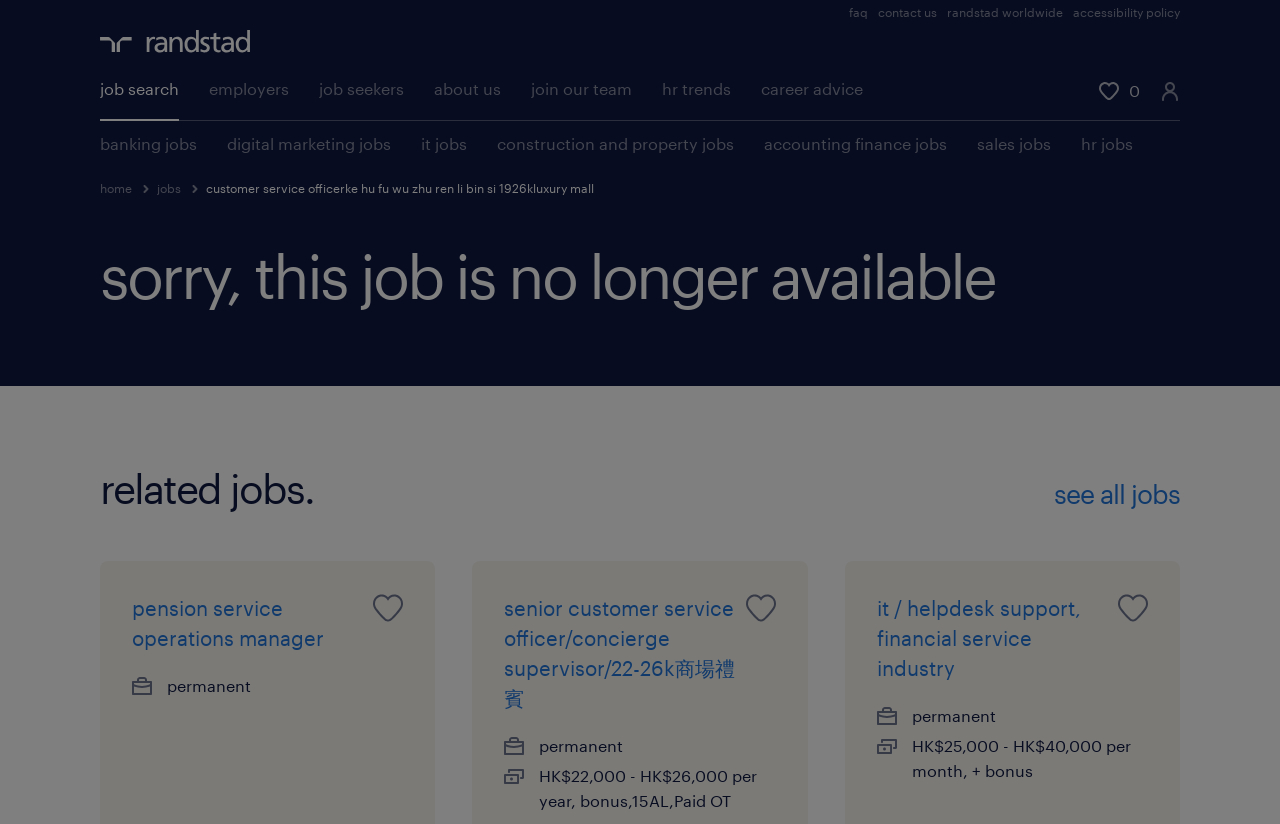Provide a short answer to the following question with just one word or phrase: What is the current job status of 'customer service officer'?

No longer available